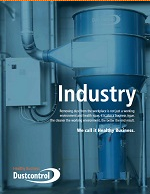Describe the image in great detail, covering all key points.

The image features a blue industrial dust collection system prominently displayed against a neutral backdrop, emphasizing its importance in maintaining a clean and safe working environment. The word "Industry" is boldly featured at the center, highlighting the relevance of this equipment in various industrial applications. Beneath the main title, a slogan reads, "We call it Healthy Business," positioning the brand as a leader in promoting health and efficiency in the workplace. The lower section of the image displays the Dustcontrol logo, reinforcing brand identity. This image is likely a part of Dustcontrol's promotional materials, specifically for their catalogue, illustrating their commitment to providing effective dust control solutions for various industrial settings.